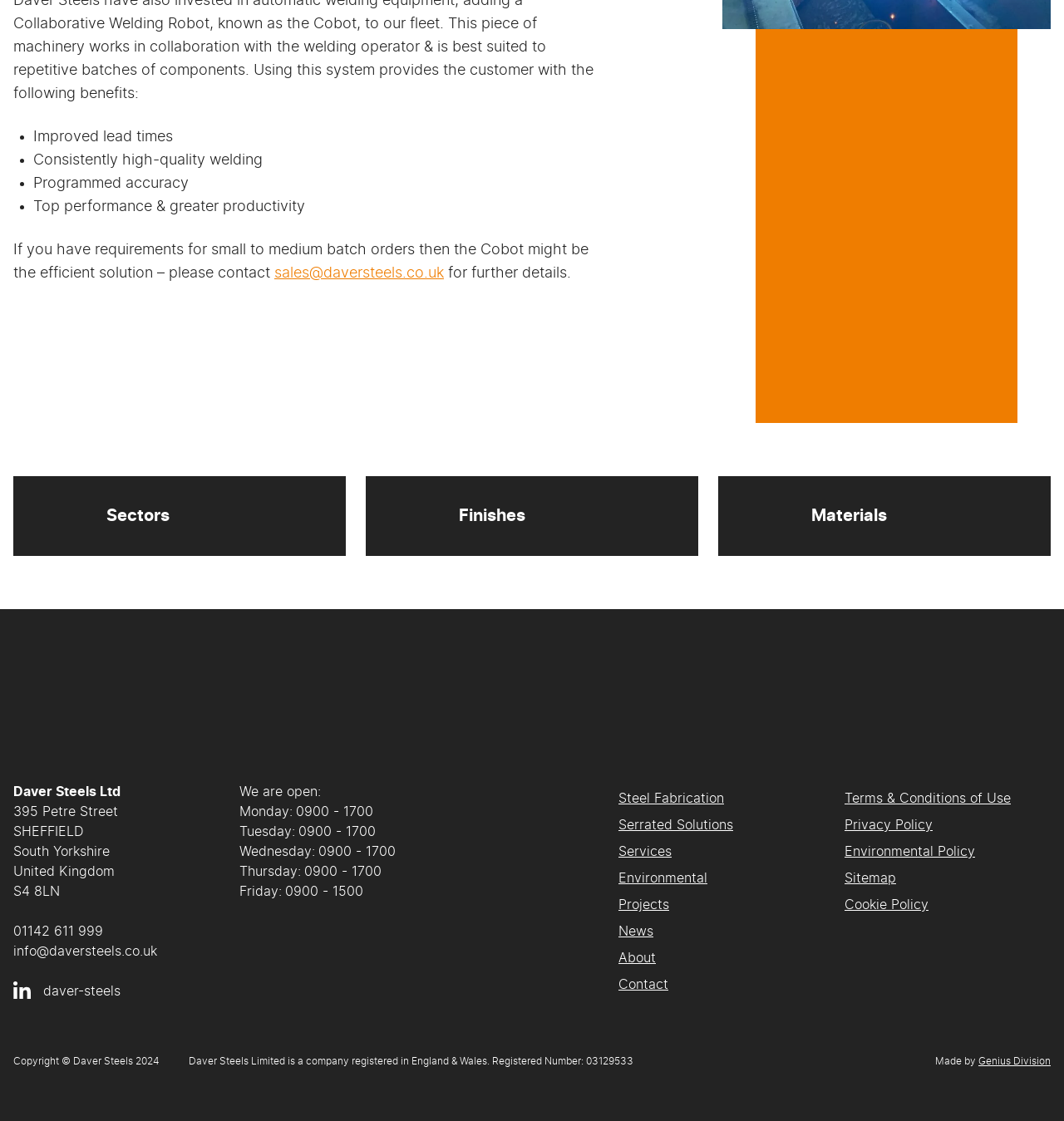Please reply to the following question using a single word or phrase: 
What are the business hours on Friday?

0900 - 1500